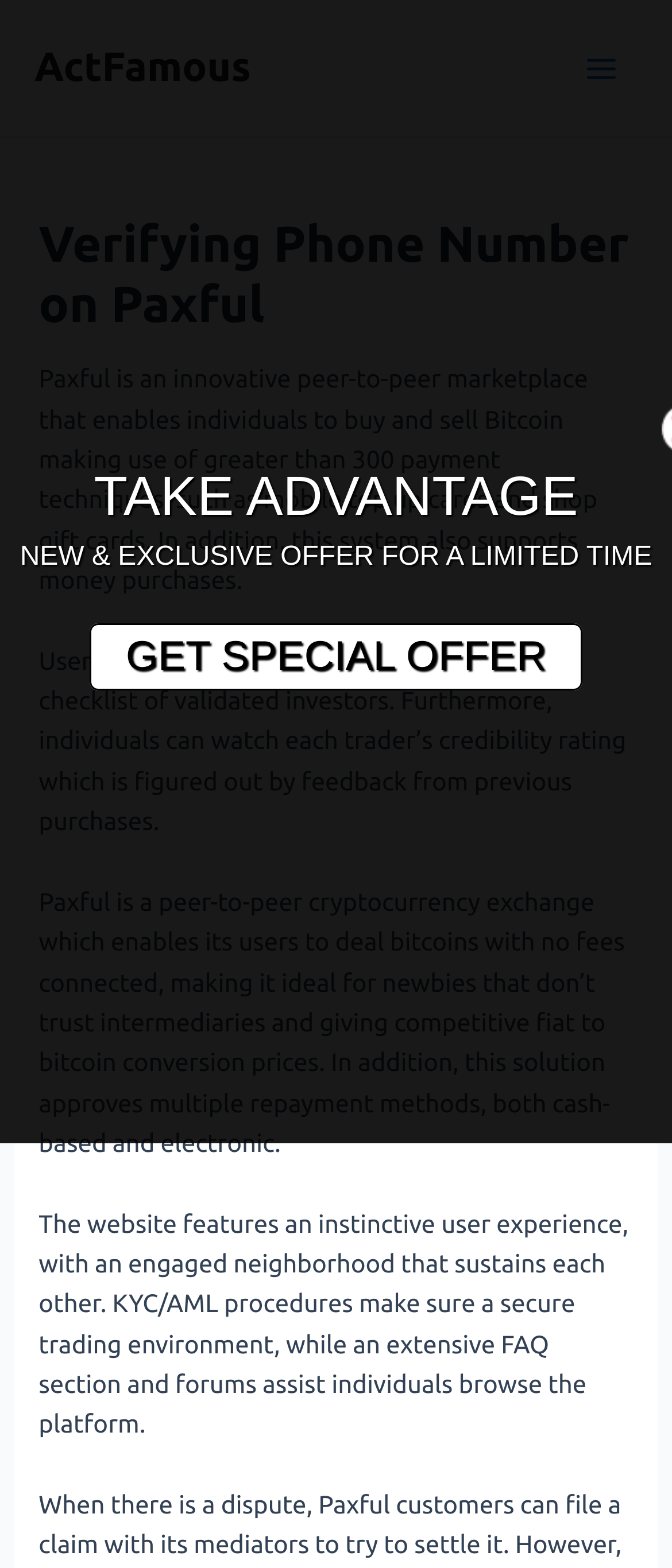What is the community like on Paxful?
Refer to the image and offer an in-depth and detailed answer to the question.

The webpage describes the community on Paxful as engaged and supportive, suggesting that users can interact with each other and receive help and guidance from the community, which is an added benefit of using the platform.